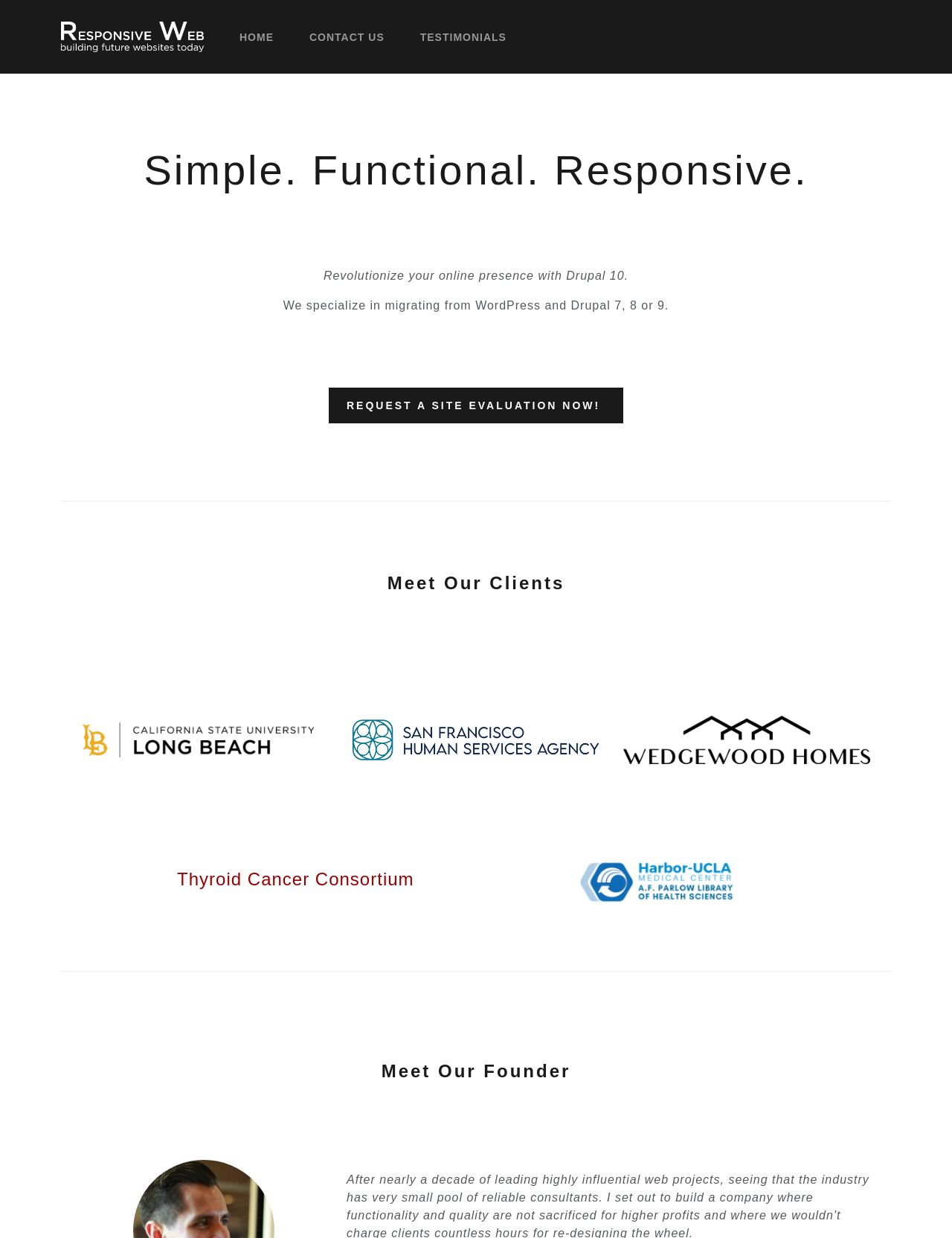Pinpoint the bounding box coordinates of the area that should be clicked to complete the following instruction: "Go to HOME page". The coordinates must be given as four float numbers between 0 and 1, i.e., [left, top, right, bottom].

[0.245, 0.016, 0.294, 0.044]